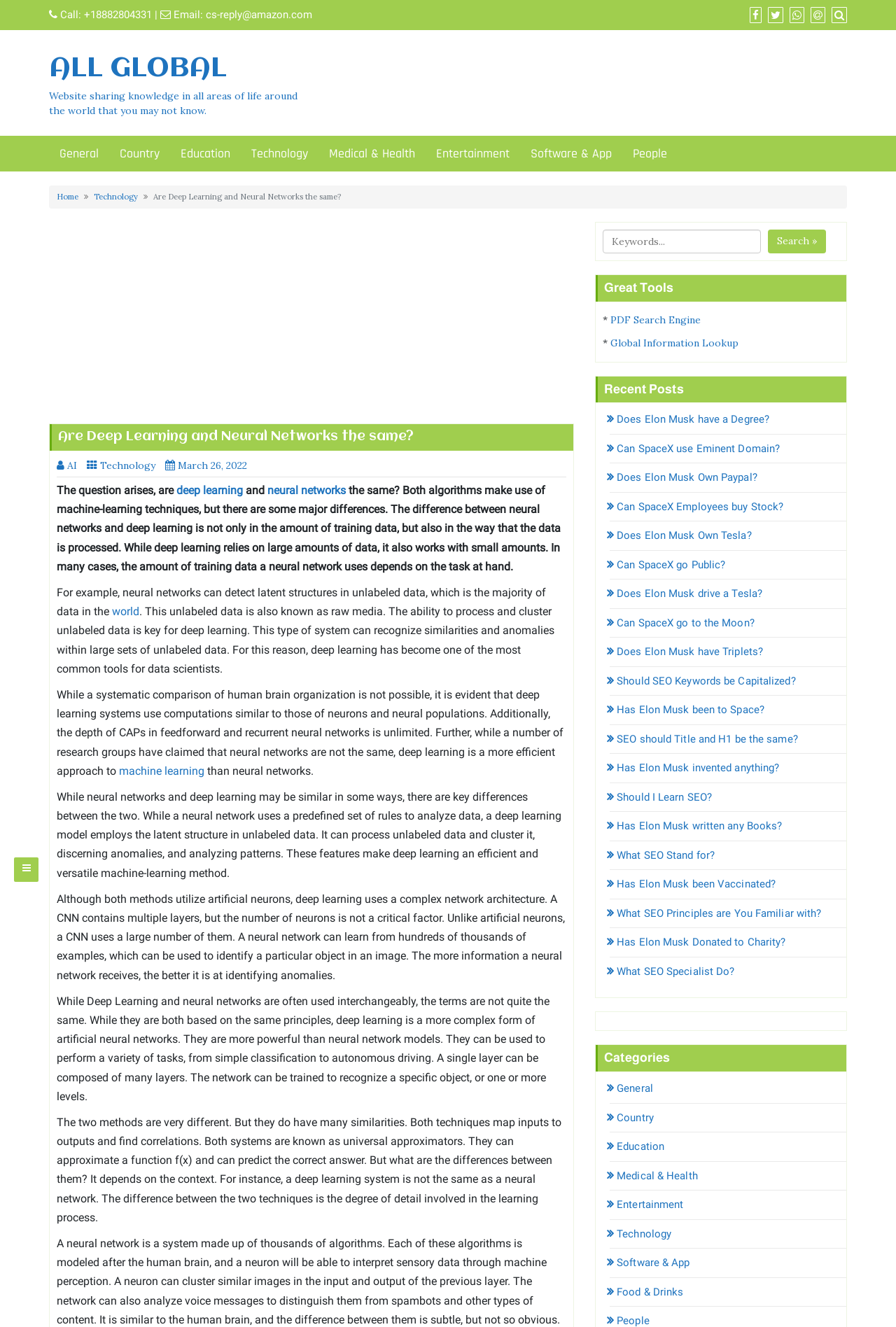Determine the bounding box coordinates for the UI element described. Format the coordinates as (top-left x, top-left y, bottom-right x, bottom-right y) and ensure all values are between 0 and 1. Element description: What SEO Stand for?

[0.68, 0.64, 0.798, 0.649]